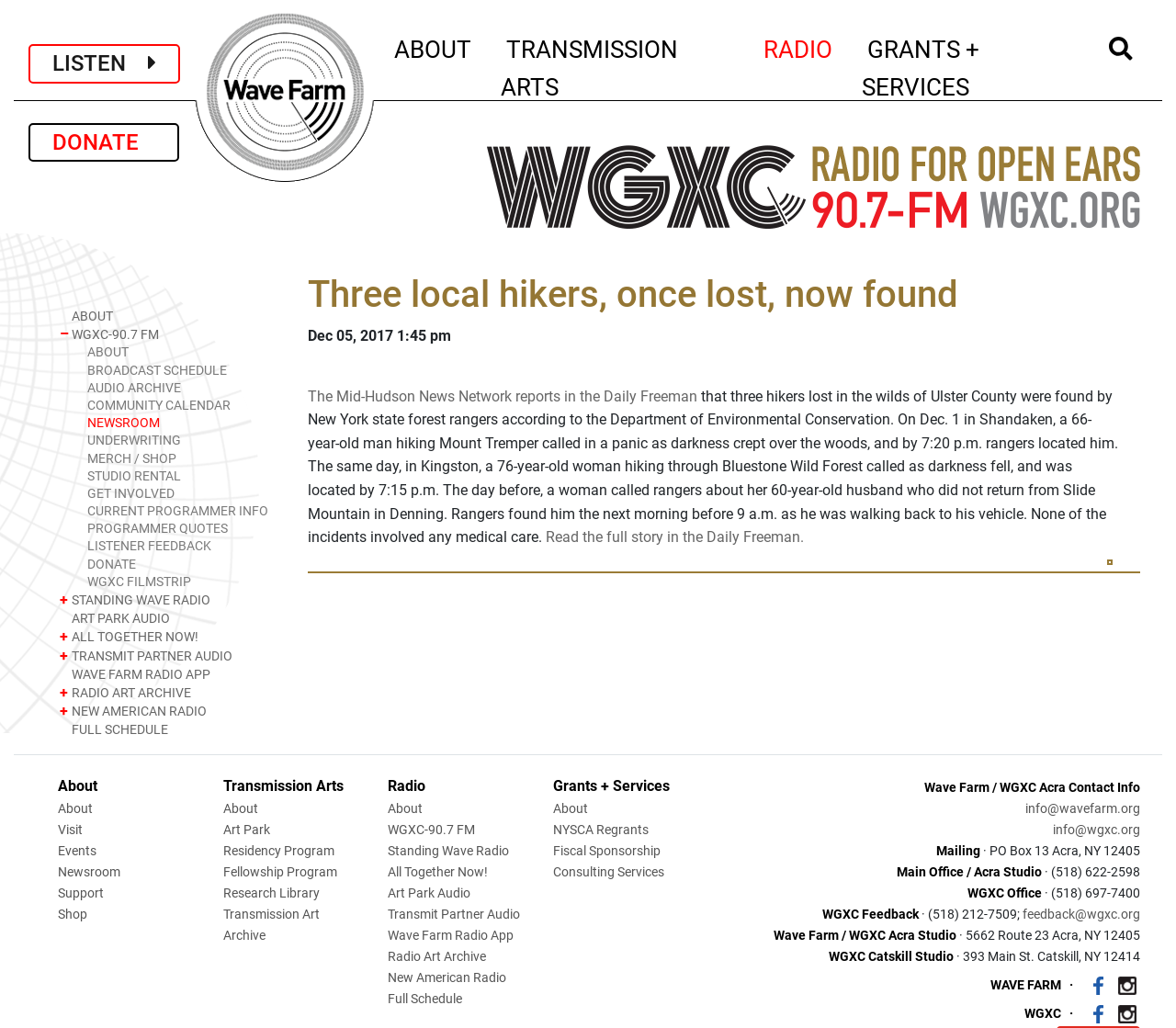Please predict the bounding box coordinates of the element's region where a click is necessary to complete the following instruction: "Go to ABOUT". The coordinates should be represented by four float numbers between 0 and 1, i.e., [left, top, right, bottom].

[0.324, 0.023, 0.407, 0.074]